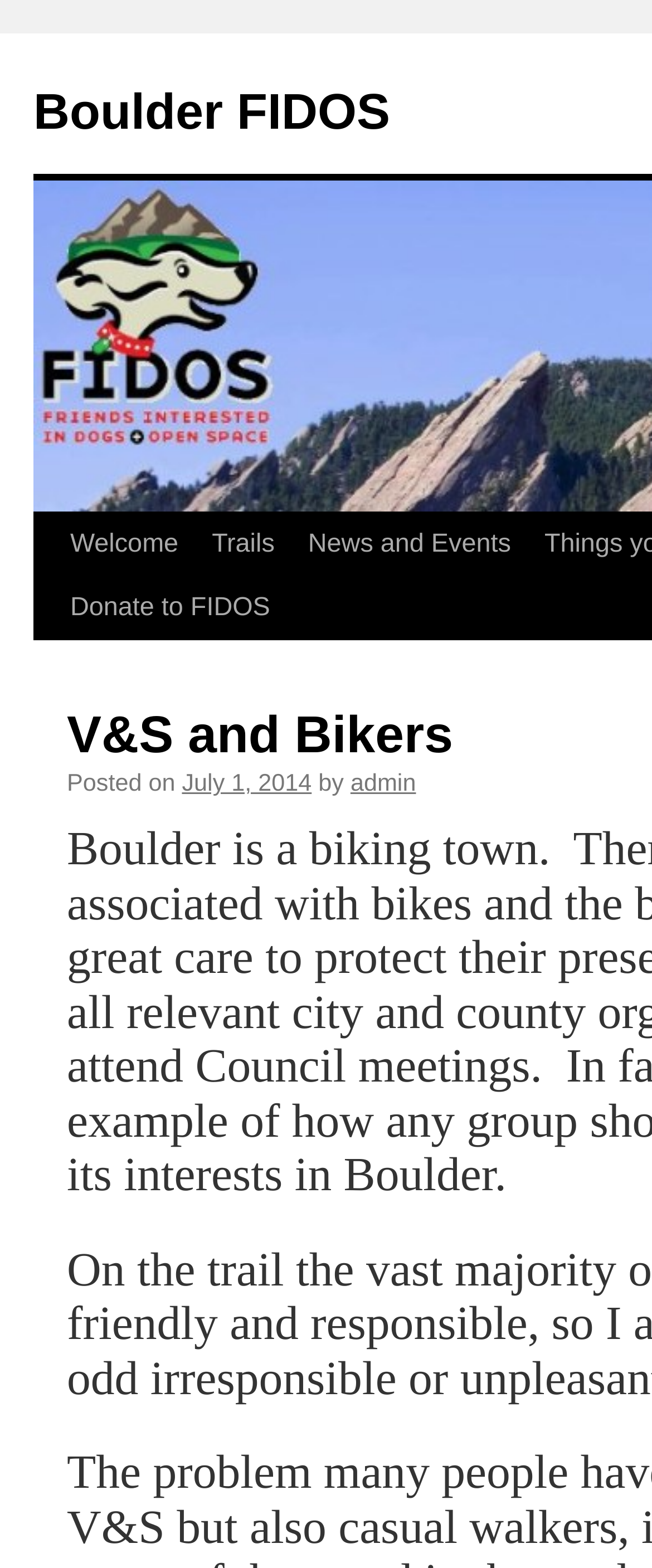Please find and report the bounding box coordinates of the element to click in order to perform the following action: "go to Boulder FIDOS". The coordinates should be expressed as four float numbers between 0 and 1, in the format [left, top, right, bottom].

[0.051, 0.054, 0.598, 0.09]